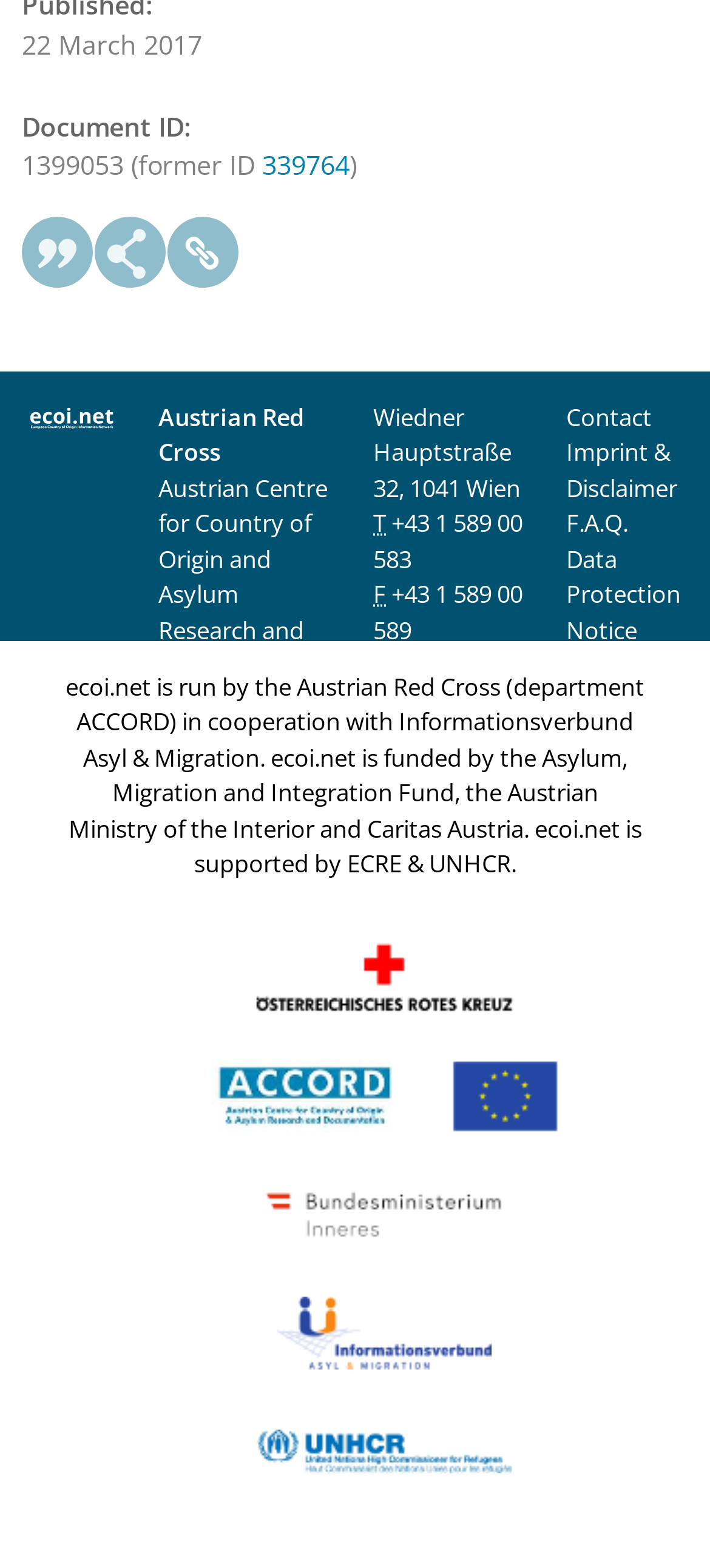Can you identify the bounding box coordinates of the clickable region needed to carry out this instruction: 'Go to 'Imprint & Disclaimer''? The coordinates should be four float numbers within the range of 0 to 1, stated as [left, top, right, bottom].

[0.797, 0.278, 0.954, 0.321]